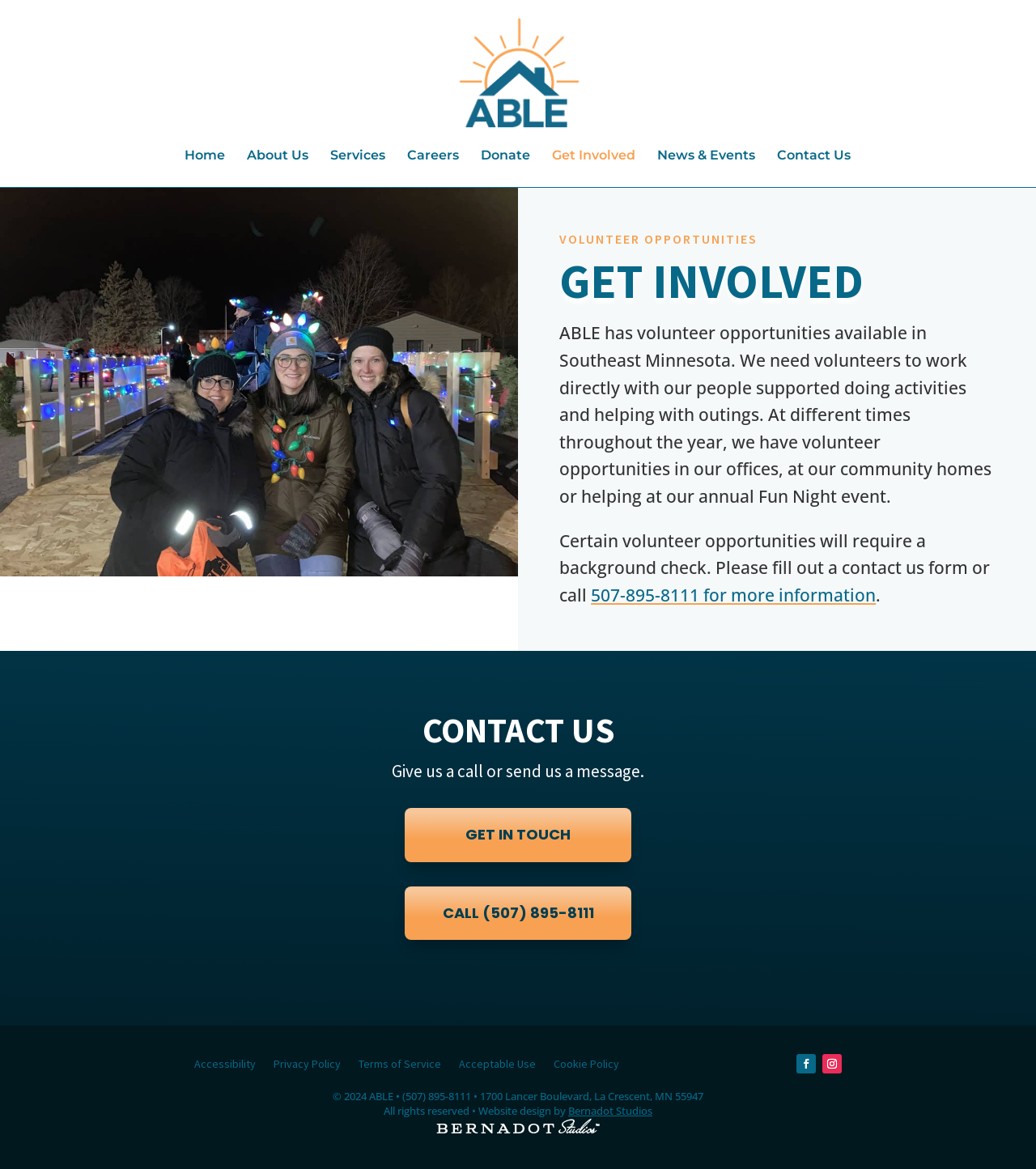What is the purpose of the volunteers?
Based on the image, please offer an in-depth response to the question.

According to the webpage, ABLE has volunteer opportunities available in Southeast Minnesota, and the volunteers will work directly with the people supported, doing activities and helping with outings.